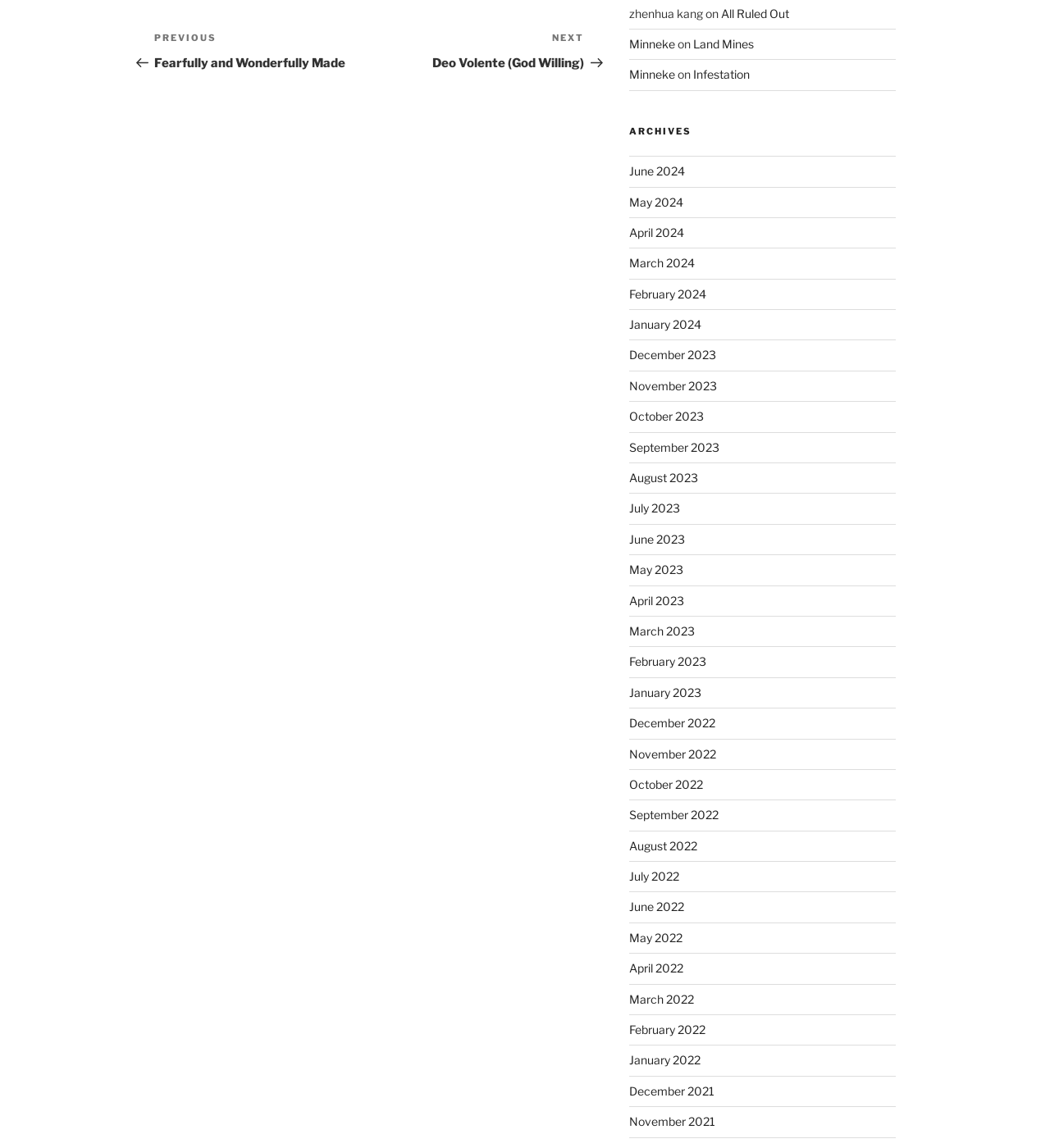Using the image as a reference, answer the following question in as much detail as possible:
What is the title of the previous post?

The title of the previous post is mentioned in the navigation section, specifically in the link element with the text 'Previous Post Fearfully and Wonderfully Made'.